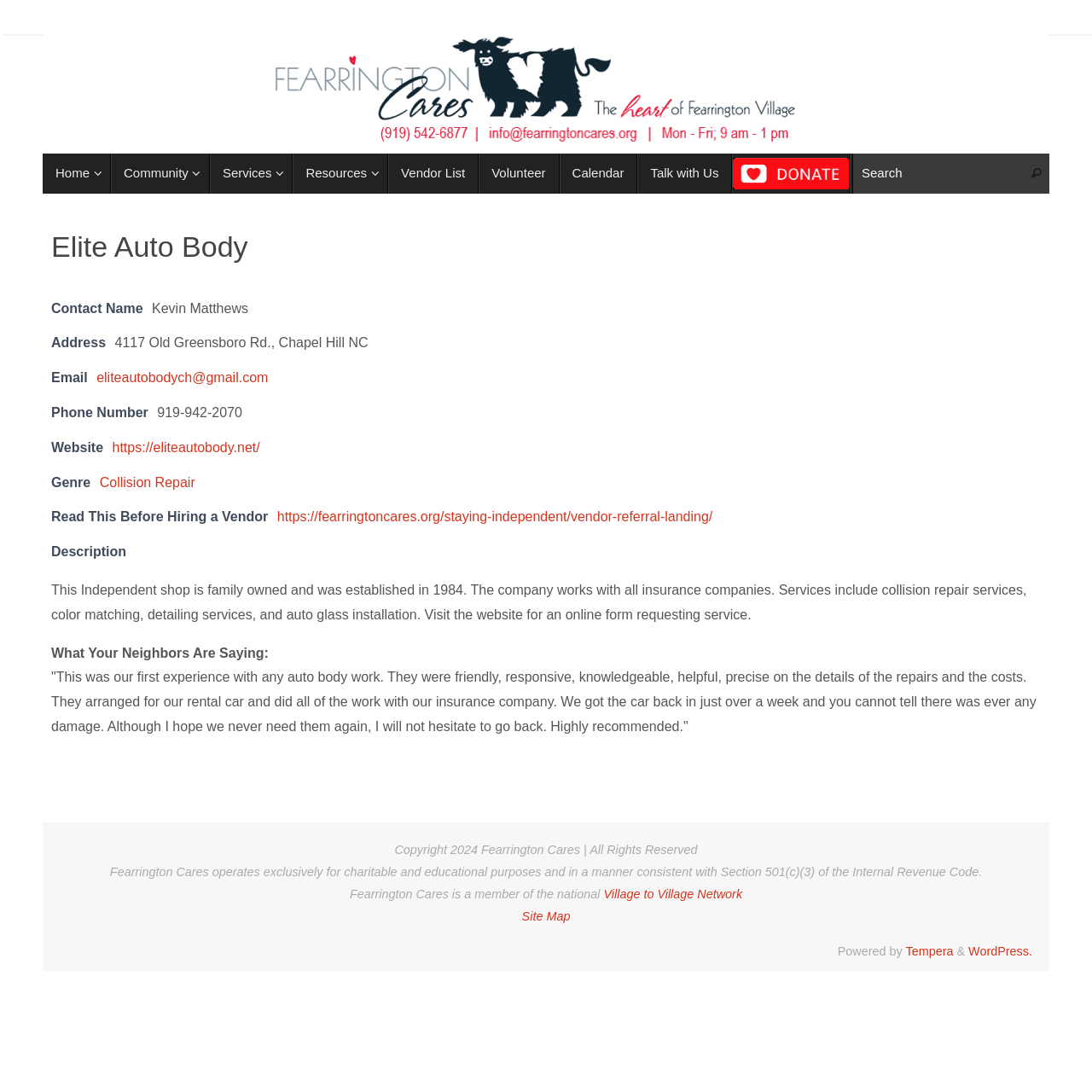Construct a thorough caption encompassing all aspects of the webpage.

The webpage is about Elite Auto Body, a family-owned collision repair shop established in 1984. At the top, there is a logo image of Fearrington Cares, followed by a "Skip to content" link and a navigation menu with links to Home, Community, Services, Resources, Vendor List, Volunteer, Calendar, Talk with Us, and Ways to Donate. 

Below the navigation menu, there is a search bar with a search button. The main content area is divided into sections. The first section displays the shop's contact information, including the name, address, email, phone number, and website. 

The next section provides a brief description of the shop, mentioning its services, including collision repair, color matching, detailing, and auto glass installation. There is also a link to request service online. 

Following this, there is a section with a testimonial from a satisfied customer, praising the shop's friendly and responsive service. 

At the bottom of the page, there is a footer section with copyright information, a statement about Fearrington Cares' charitable purposes, and links to the Village to Village Network, Site Map, and the website's powered-by credits.